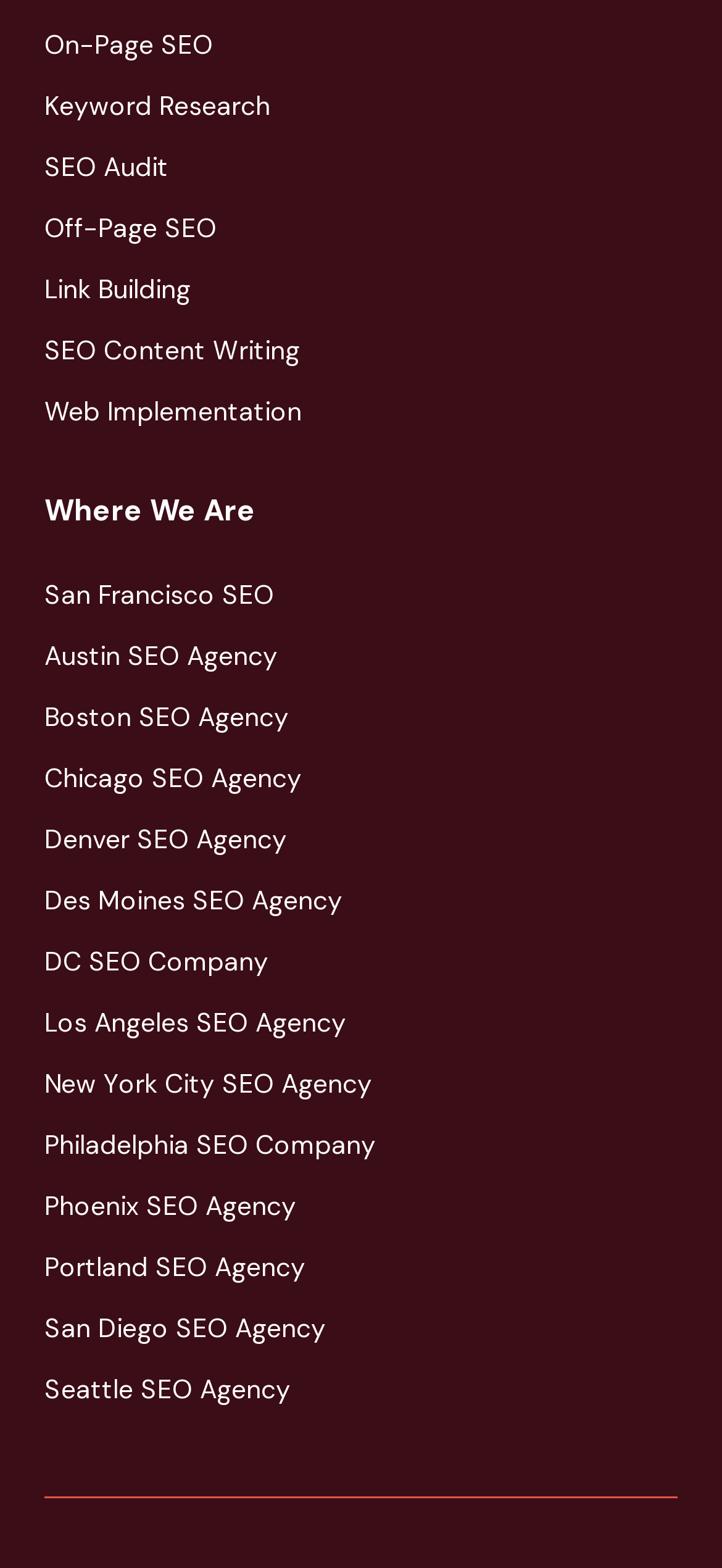Could you highlight the region that needs to be clicked to execute the instruction: "Click on 'On-Page SEO'"?

[0.062, 0.016, 0.677, 0.041]